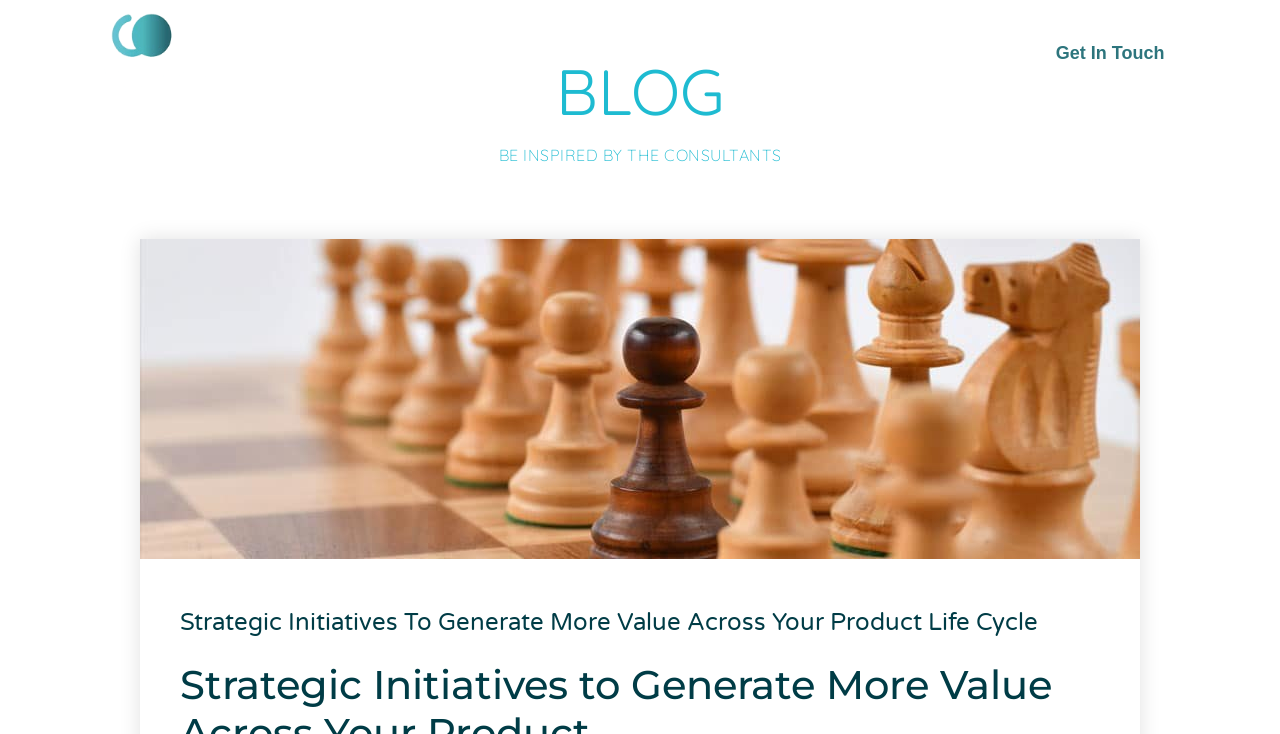Provide a short, one-word or phrase answer to the question below:
What is the first link on the top?

Generate More Value